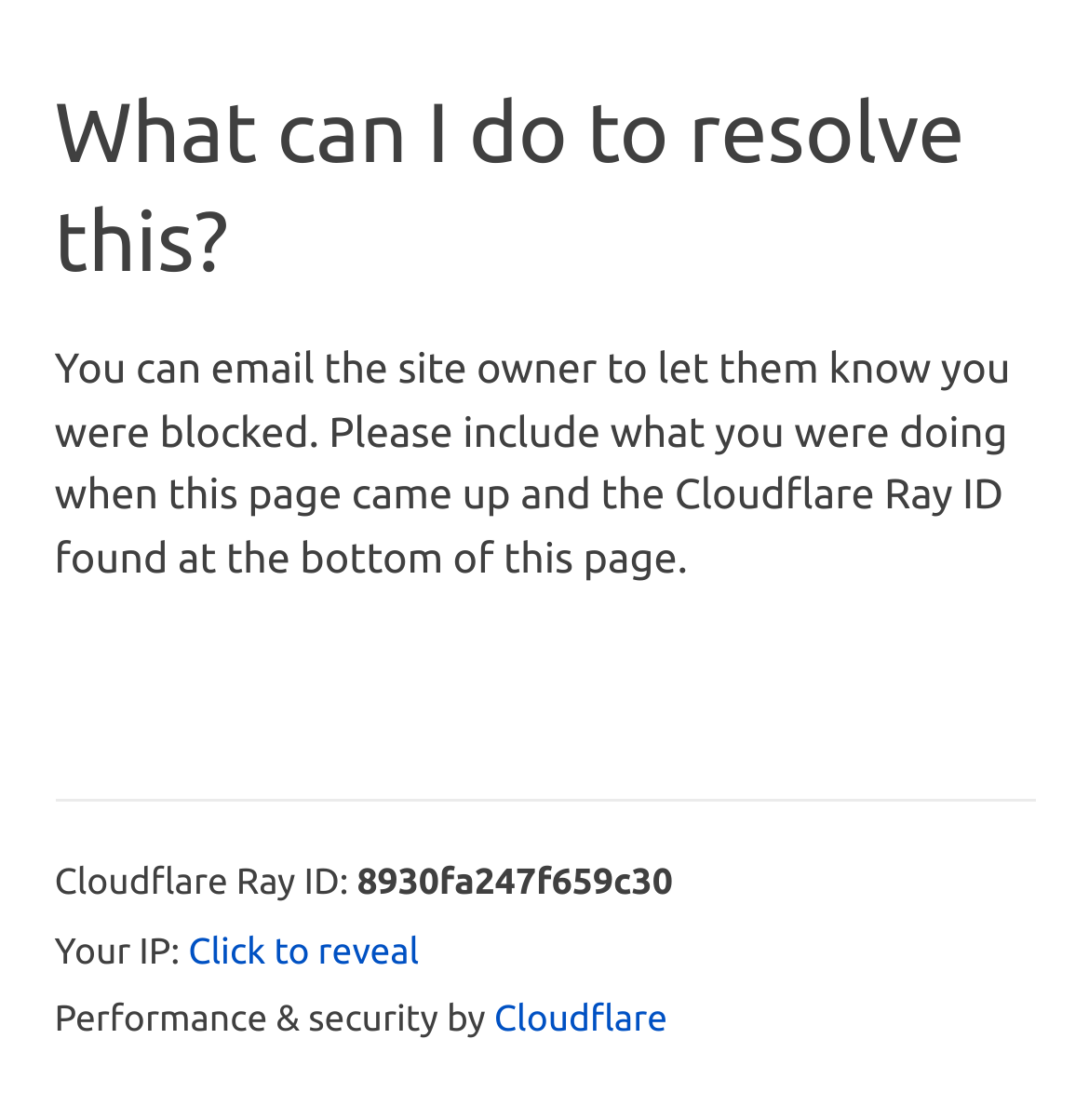What can I do to reveal my IP address?
Based on the screenshot, respond with a single word or phrase.

Click the 'Click to reveal' button